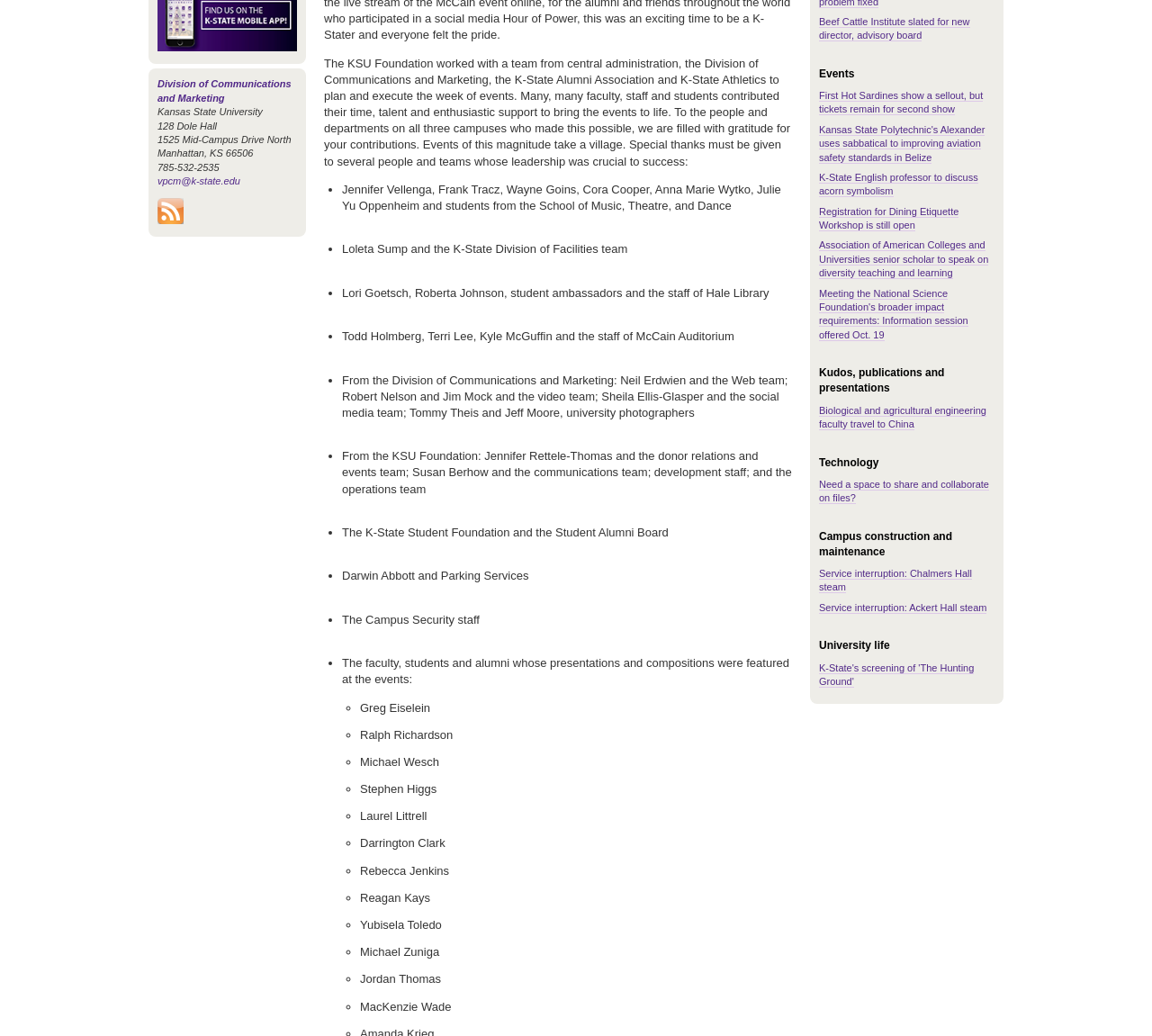Locate the UI element described as follows: "vpcm@k-state.edu". Return the bounding box coordinates as four float numbers between 0 and 1 in the order [left, top, right, bottom].

[0.137, 0.17, 0.208, 0.18]